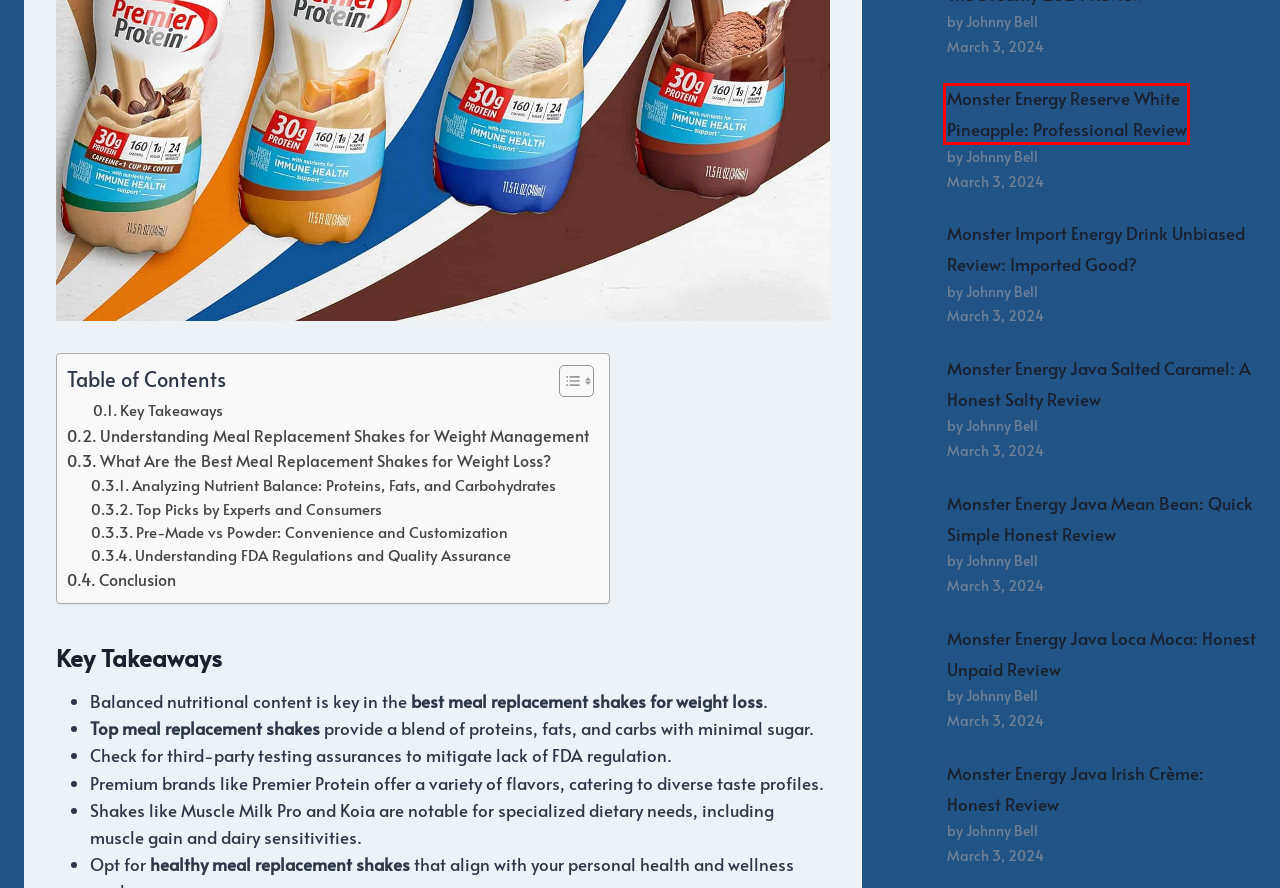Inspect the provided webpage screenshot, concentrating on the element within the red bounding box. Select the description that best represents the new webpage after you click the highlighted element. Here are the candidates:
A. Monster Energy Java 300 Mocha Review: The Good and Bad
B. Healthy Living: 500 Calorie Meals - AmStatz.com
C. Monster Import Energy Drink Unbiased Review: Imported Good?
D. Monster Energy Java Mean Bean: Quick Simple Honest Review
E. Monster Energy Reserve White Pineapple: Professional Review
F. Monster Energy Java Loca Moca: Honest Unpaid Review
G. Monster Energy Java Salted Caramel: A Honest Salty Review
H. Monster Energy Java Irish Crème: Honest Review

E